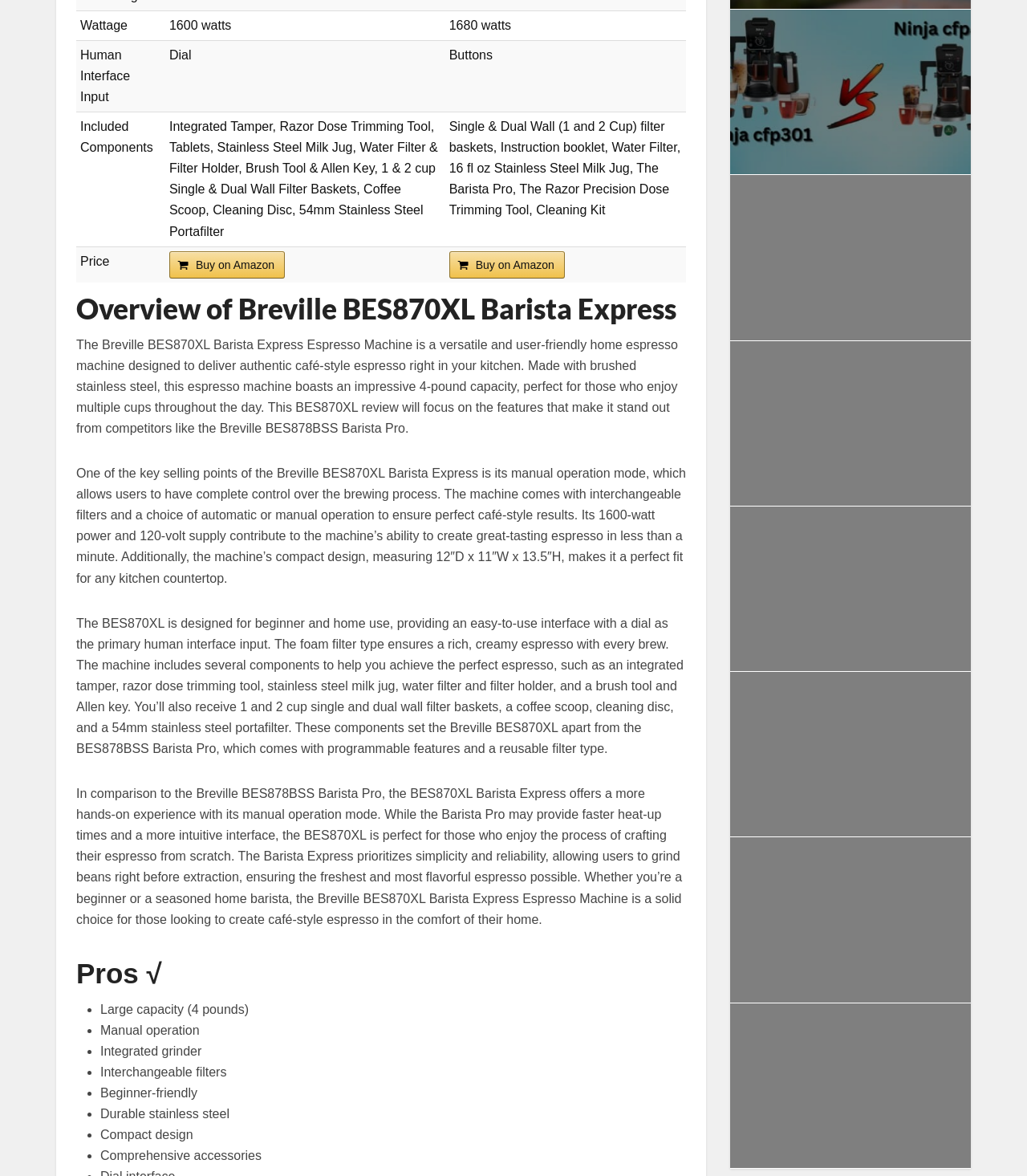Please provide a comprehensive answer to the question based on the screenshot: What are the pros of the Breville BES870XL Barista Express?

The answer can be found in the section labeled 'Pros √', which lists several advantages of the Breville BES870XL Barista Express, including its large capacity, manual operation, integrated grinder, and more.